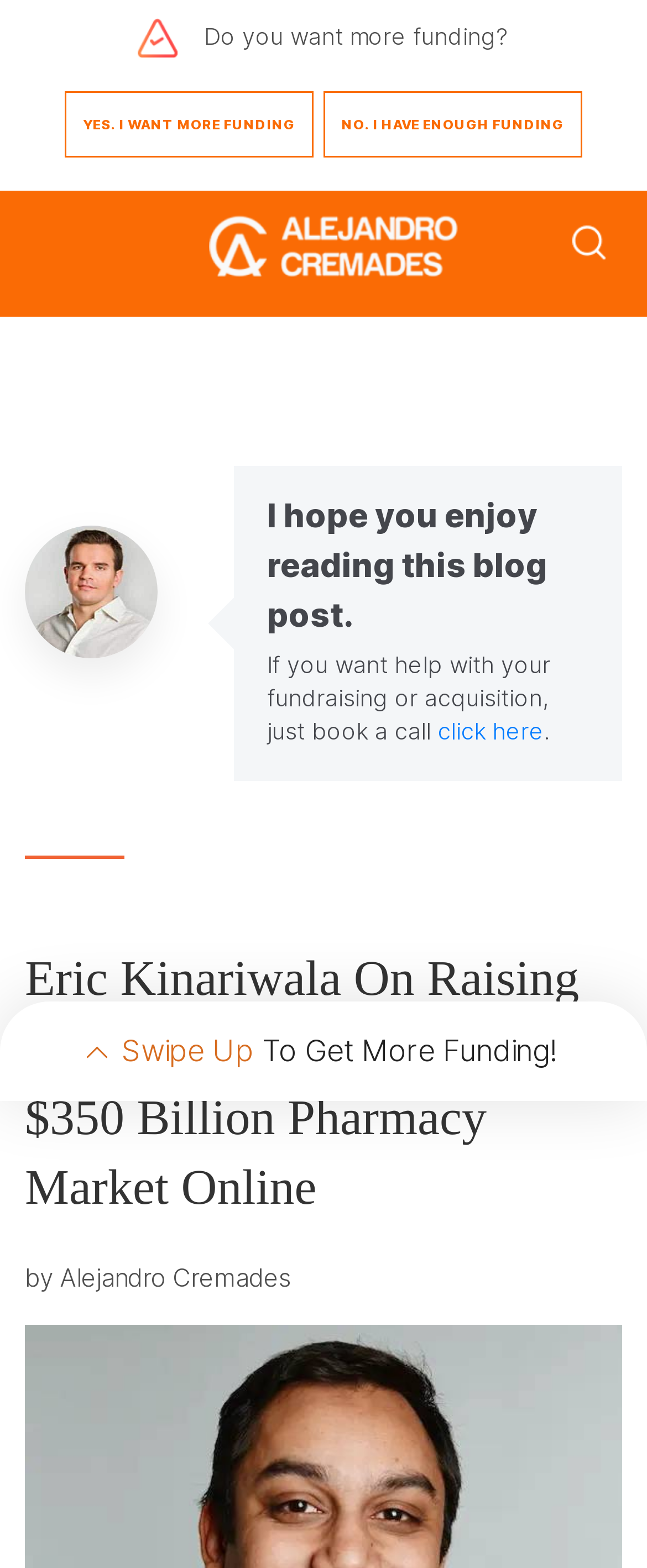Please respond to the question with a concise word or phrase:
What is the purpose of the 'YES. I WANT MORE FUNDING' and 'NO. I HAVE ENOUGH FUNDING' links?

To indicate funding needs